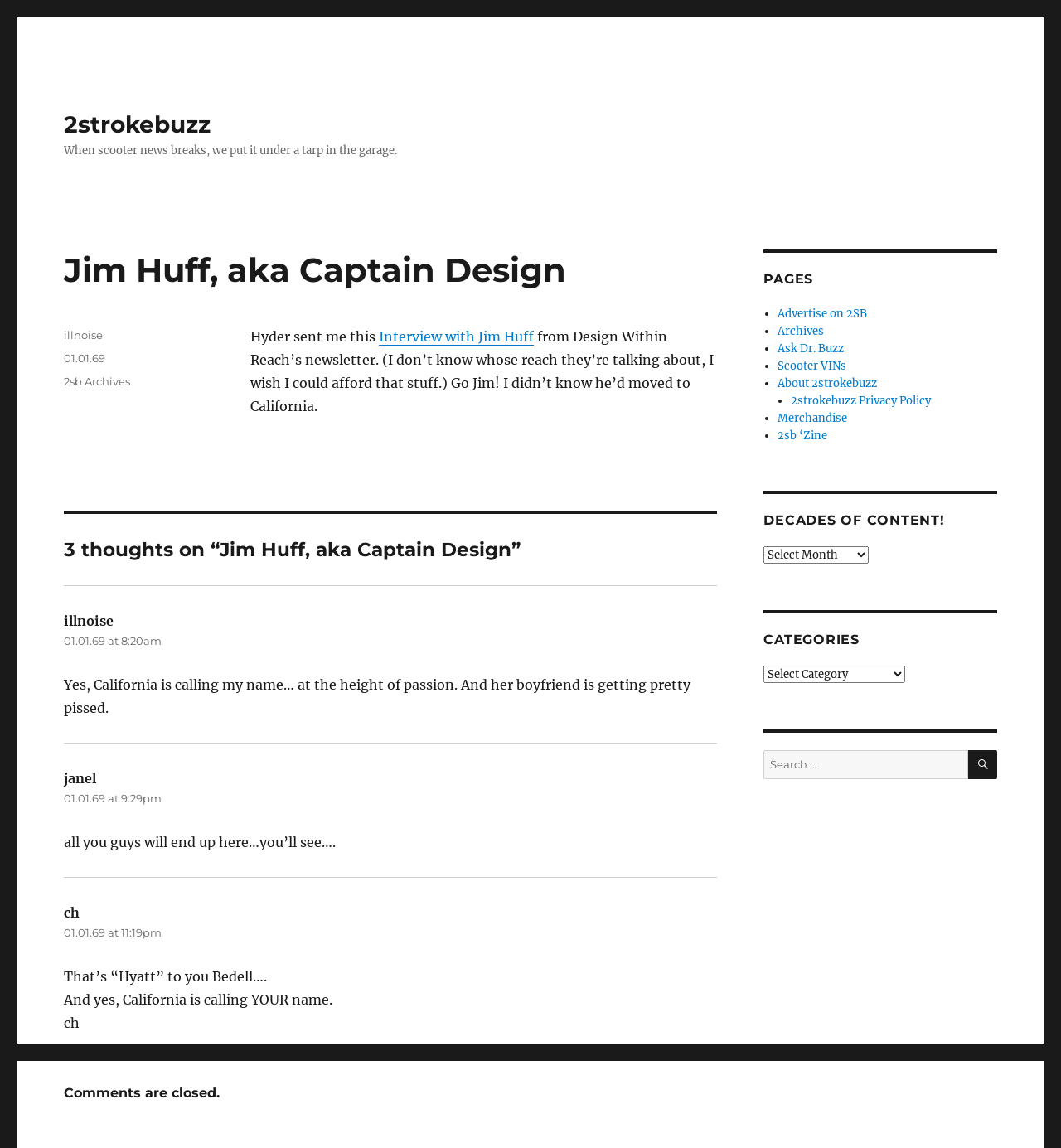Please determine the bounding box coordinates of the element to click in order to execute the following instruction: "Contact sales". The coordinates should be four float numbers between 0 and 1, specified as [left, top, right, bottom].

None